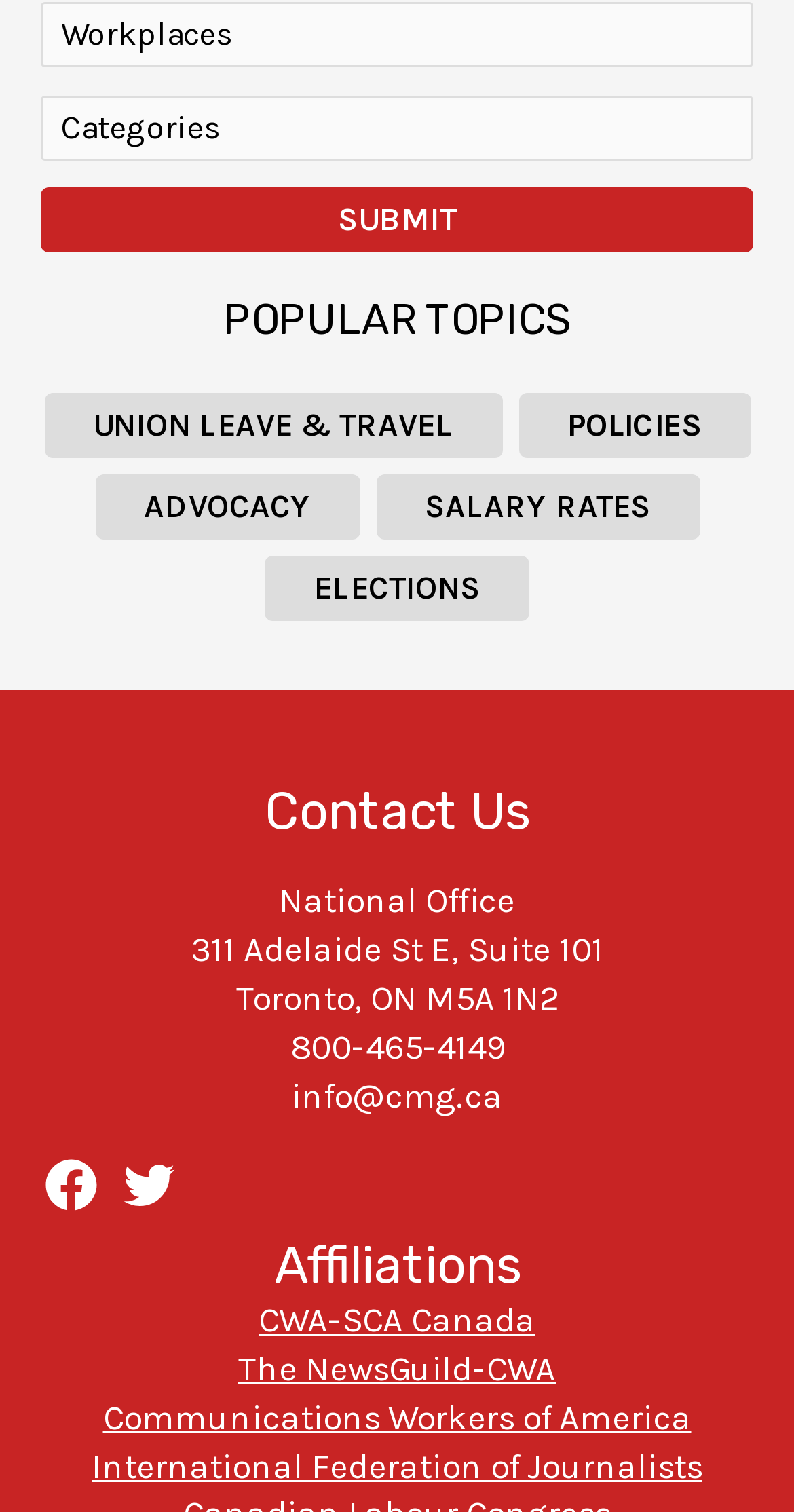Please respond to the question with a concise word or phrase:
What topics are listed under 'POPULAR TOPICS'?

Union leave, policies, etc.